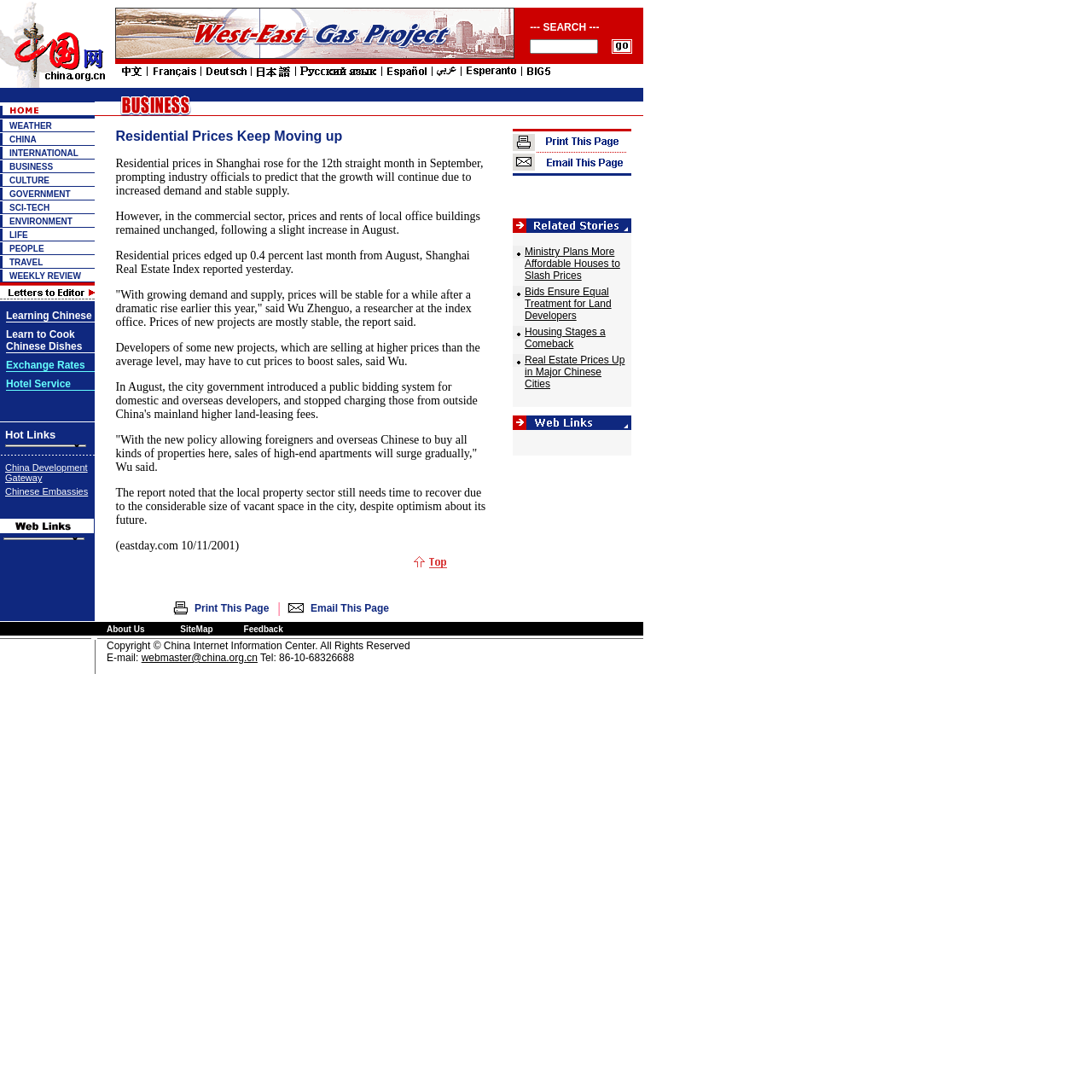Articulate a detailed summary of the webpage's content and design.

The webpage is divided into two main sections. The top section, which occupies about 8% of the page's height, contains a search bar with a label "--- SEARCH ---" and a few icons. Below the search bar, there are two rows of small images.

The main section, which takes up the majority of the page, is a layout table with multiple rows and columns. The top row contains a series of links with icons, each representing a different category such as "WEATHER", "CHINA", "INTERNATIONAL", "BUSINESS", and so on. These links are arranged horizontally and take up about 25% of the page's height.

Below the category links, there is a large table with multiple rows and columns. Each cell in the table contains a link with a descriptive text, such as news articles or blog posts. The links are arranged in a grid-like pattern and take up about 75% of the page's height.

On the right side of the page, there is a vertical column of images, each with a link. These images appear to be advertisements or promotional materials.

In terms of UI elements, there are 14 images, 13 links, 2 tables, 2 textboxes, and 1 button on the page. The images are scattered throughout the page, with some serving as icons for links and others appearing as standalone elements. The links are primarily used for navigation and to access specific content. The tables are used to organize and structure the content on the page. The textboxes and button are part of the search bar at the top of the page.